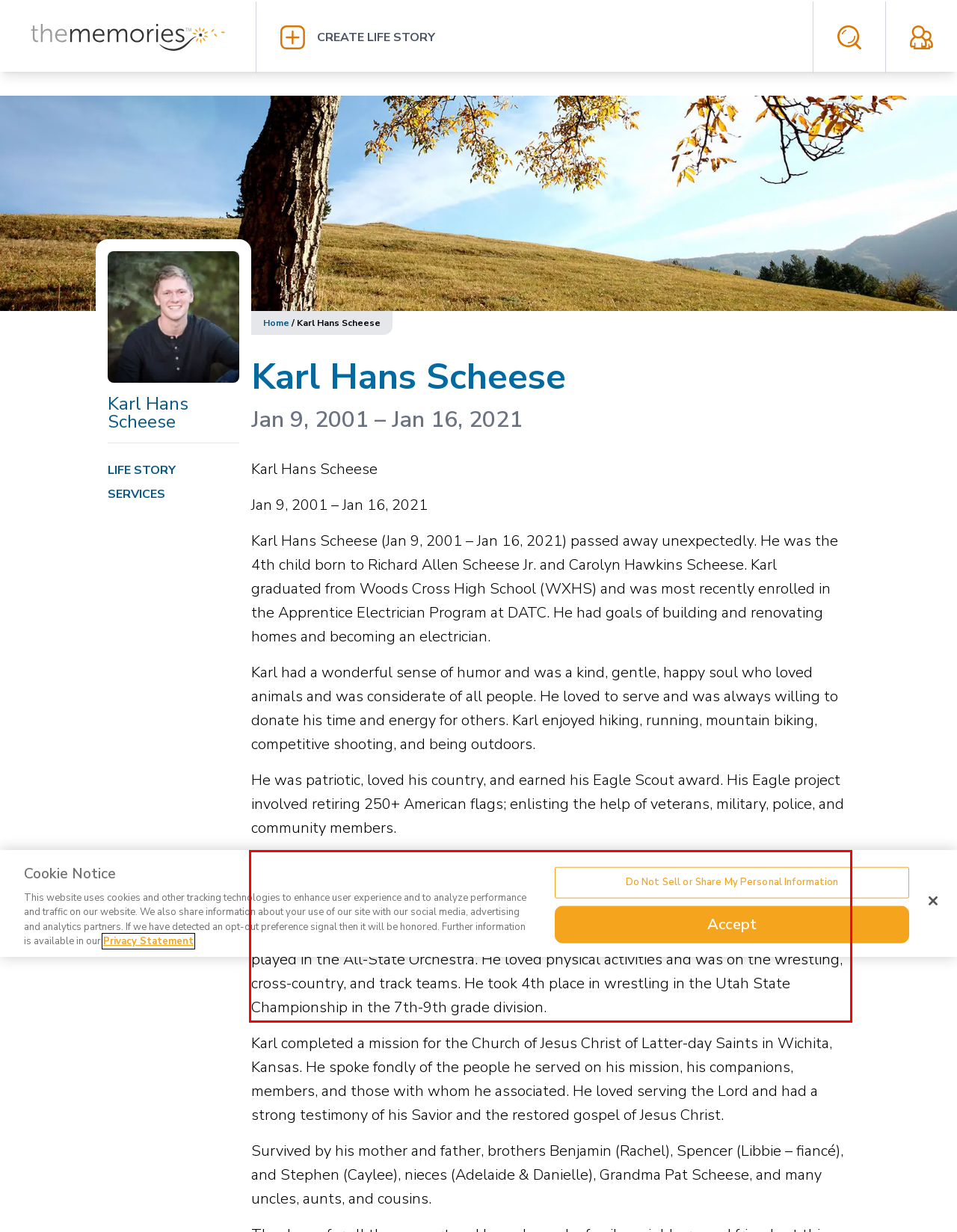You are given a webpage screenshot with a red bounding box around a UI element. Extract and generate the text inside this red bounding box.

Karl excelled academically taking AP classes in calculus, psychology, and physics. He was awarded both academic and music scholarships. Karl loved music and played several instruments including violin, piano, ukulele, and bass trombone. He distinguished himself as a member of the Jazz Band at Woods Cross High School and played in the All-State Orchestra. He loved physical activities and was on the wrestling, cross-country, and track teams. He took 4th place in wrestling in the Utah State Championship in the 7th-9th grade division.